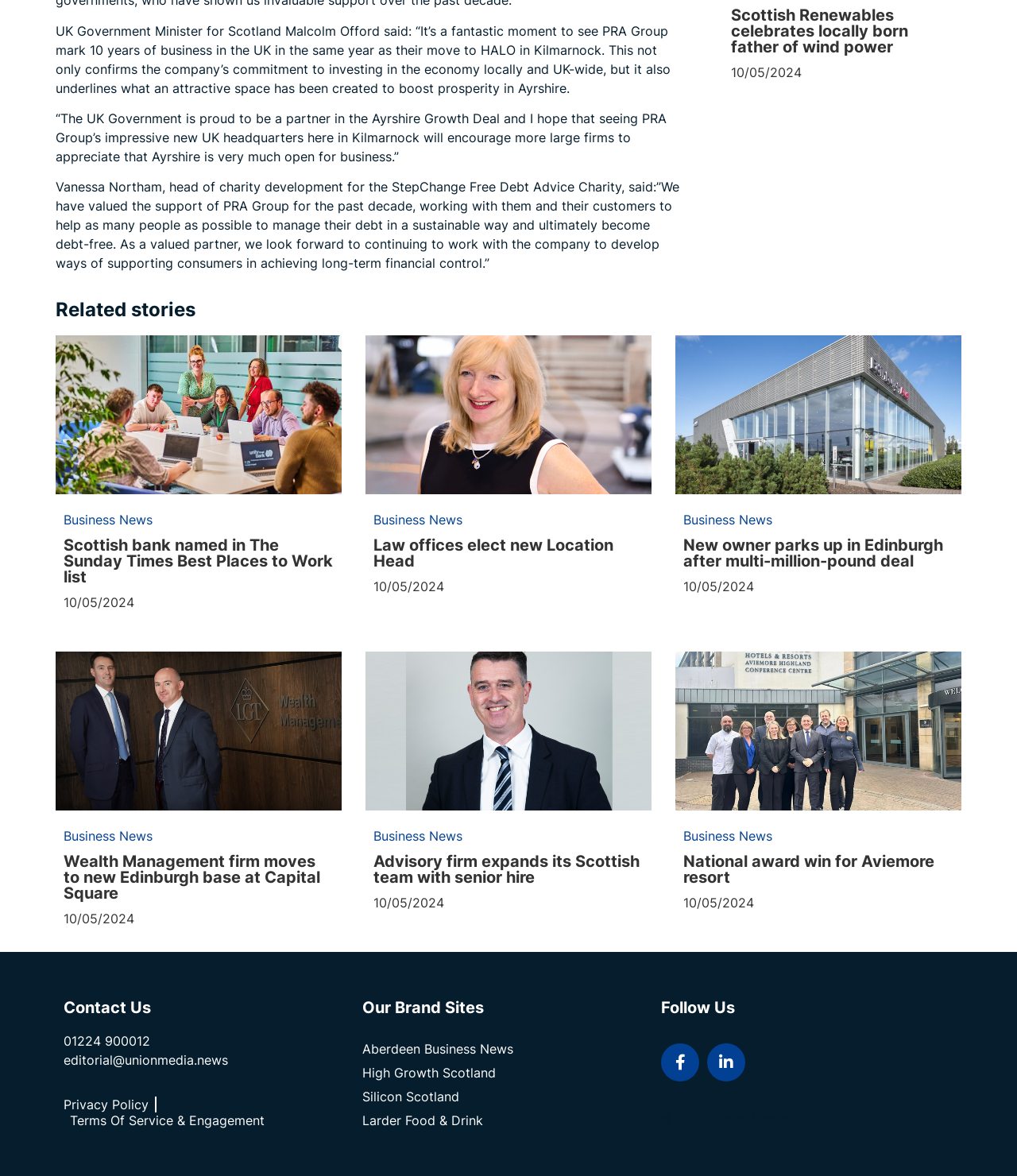Answer the question using only a single word or phrase: 
What is the name of the charity mentioned?

StepChange Free Debt Advice Charity